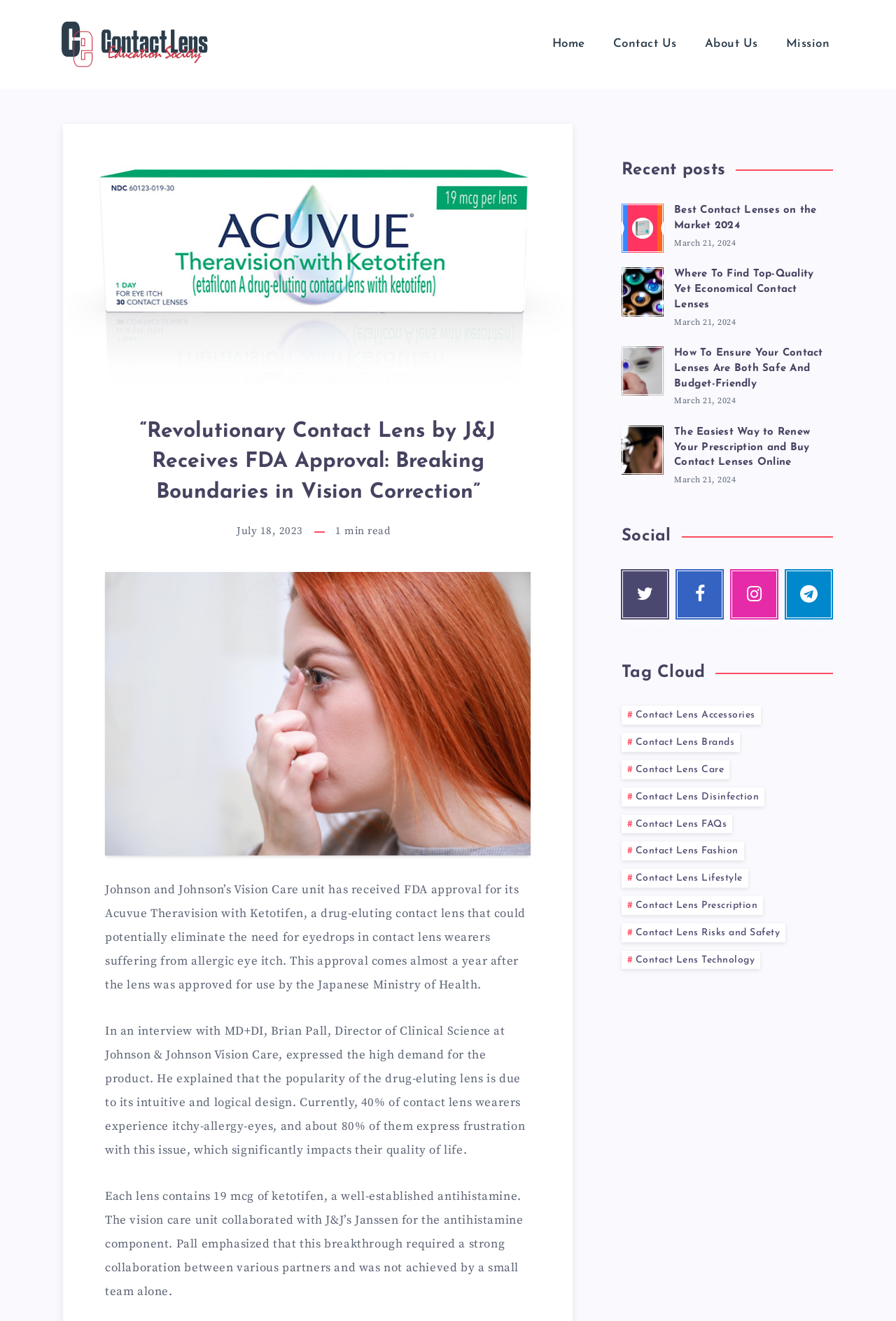Determine the bounding box coordinates for the clickable element required to fulfill the instruction: "Click on the 'Home' link". Provide the coordinates as four float numbers between 0 and 1, i.e., [left, top, right, bottom].

[0.6, 0.021, 0.668, 0.046]